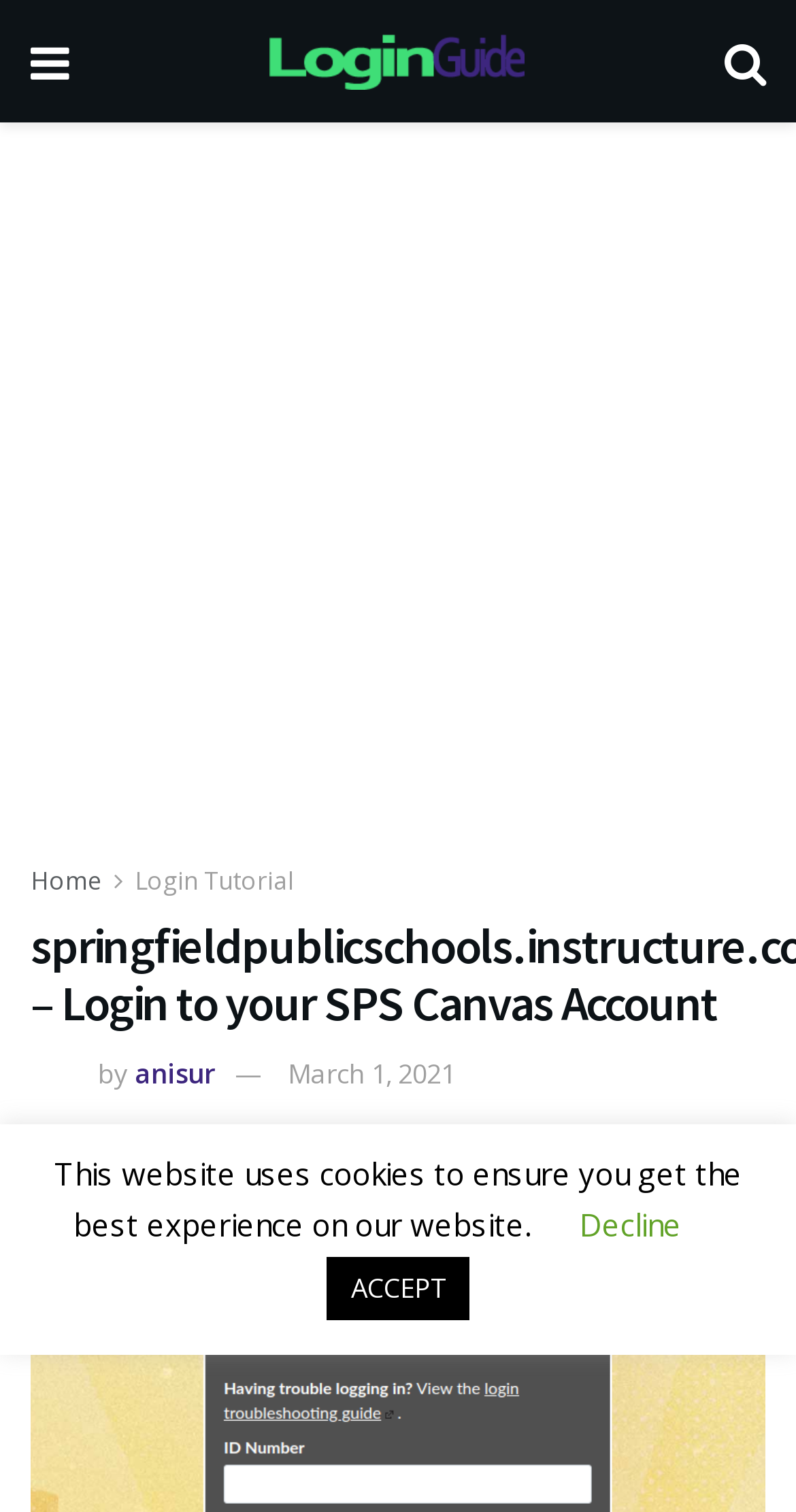What is the username of the account?
Please use the image to deliver a detailed and complete answer.

I found an image element with the description 'anisur' and a link element with the same text, suggesting that 'anisur' is the username of the account.